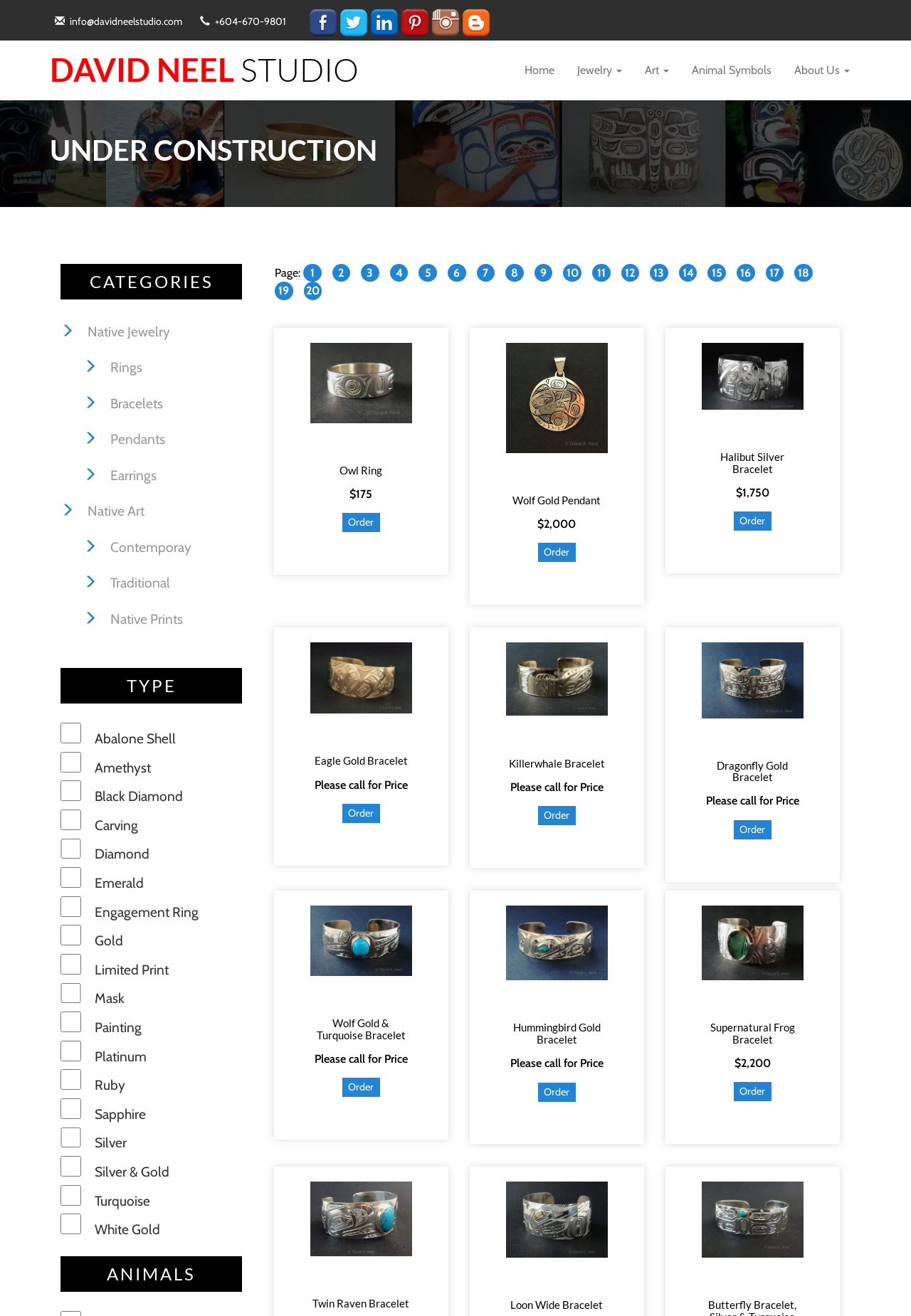Find the bounding box coordinates for the element that must be clicked to complete the instruction: "Filter by Abalone Shell". The coordinates should be four float numbers between 0 and 1, indicated as [left, top, right, bottom].

[0.066, 0.549, 0.089, 0.564]